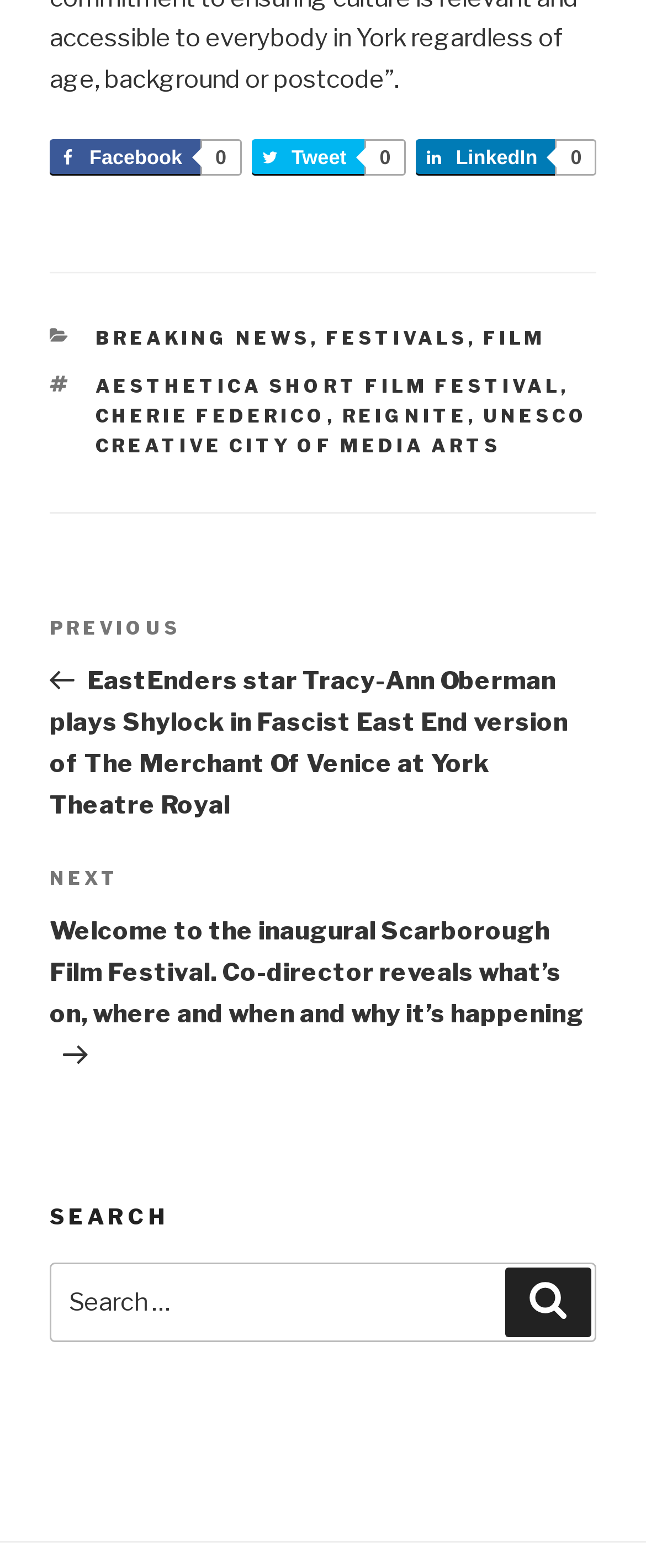Provide a single word or phrase answer to the question: 
What is the category listed after BREAKING NEWS?

FESTIVALS